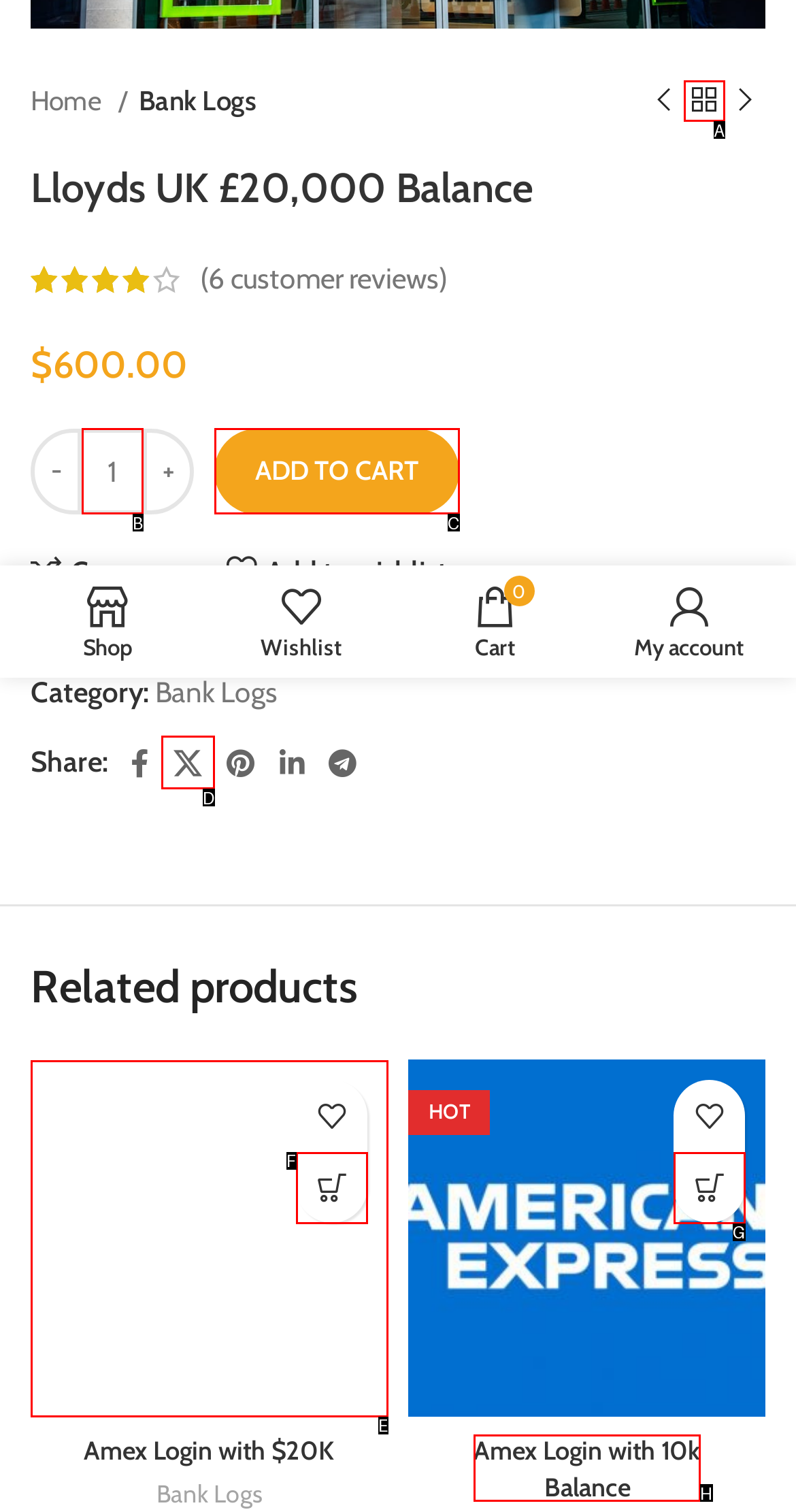Determine which option fits the following description: Add to cart
Answer with the corresponding option's letter directly.

G